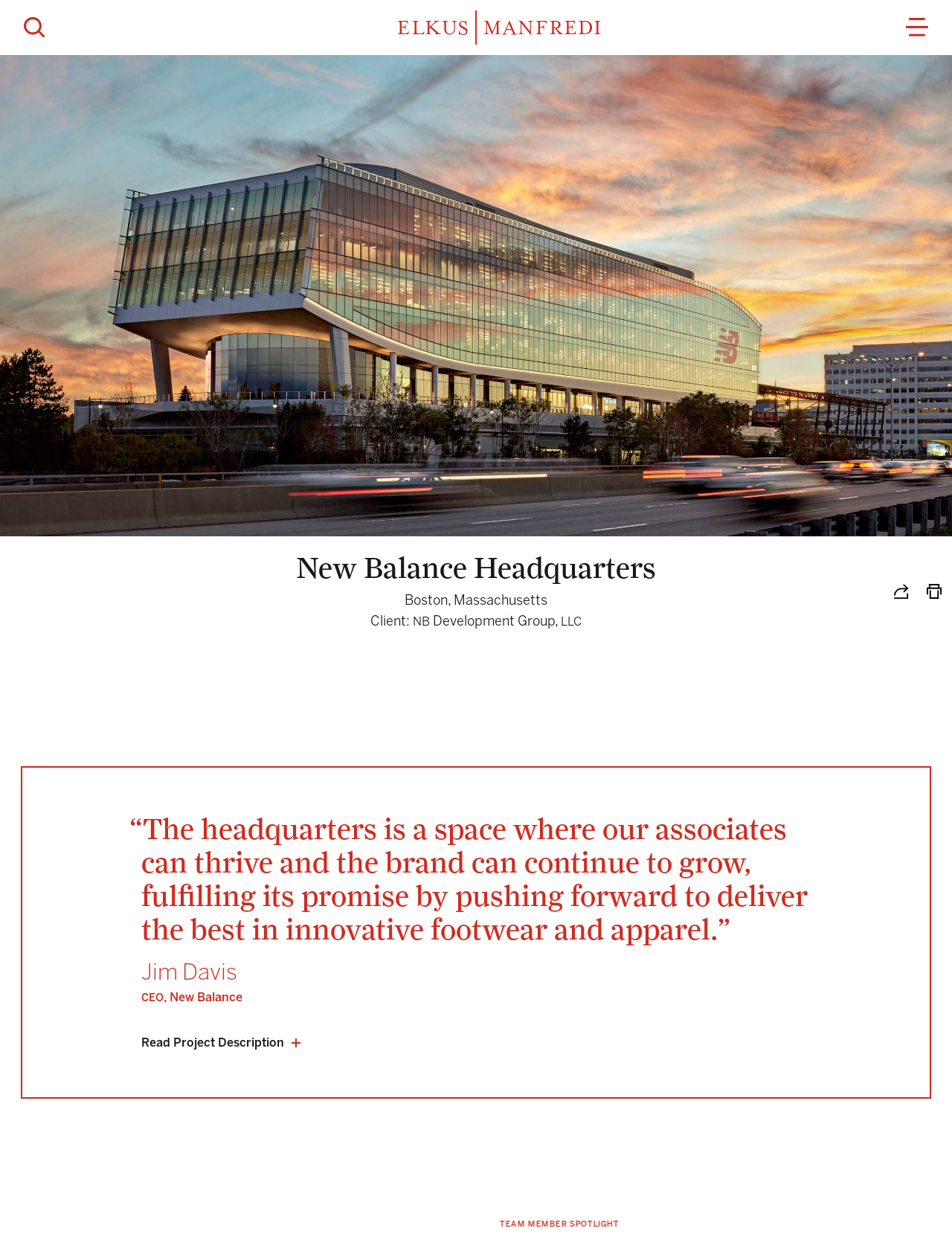Use a single word or phrase to respond to the question:
What is the location of the New Balance Headquarters?

Boston, Massachusetts